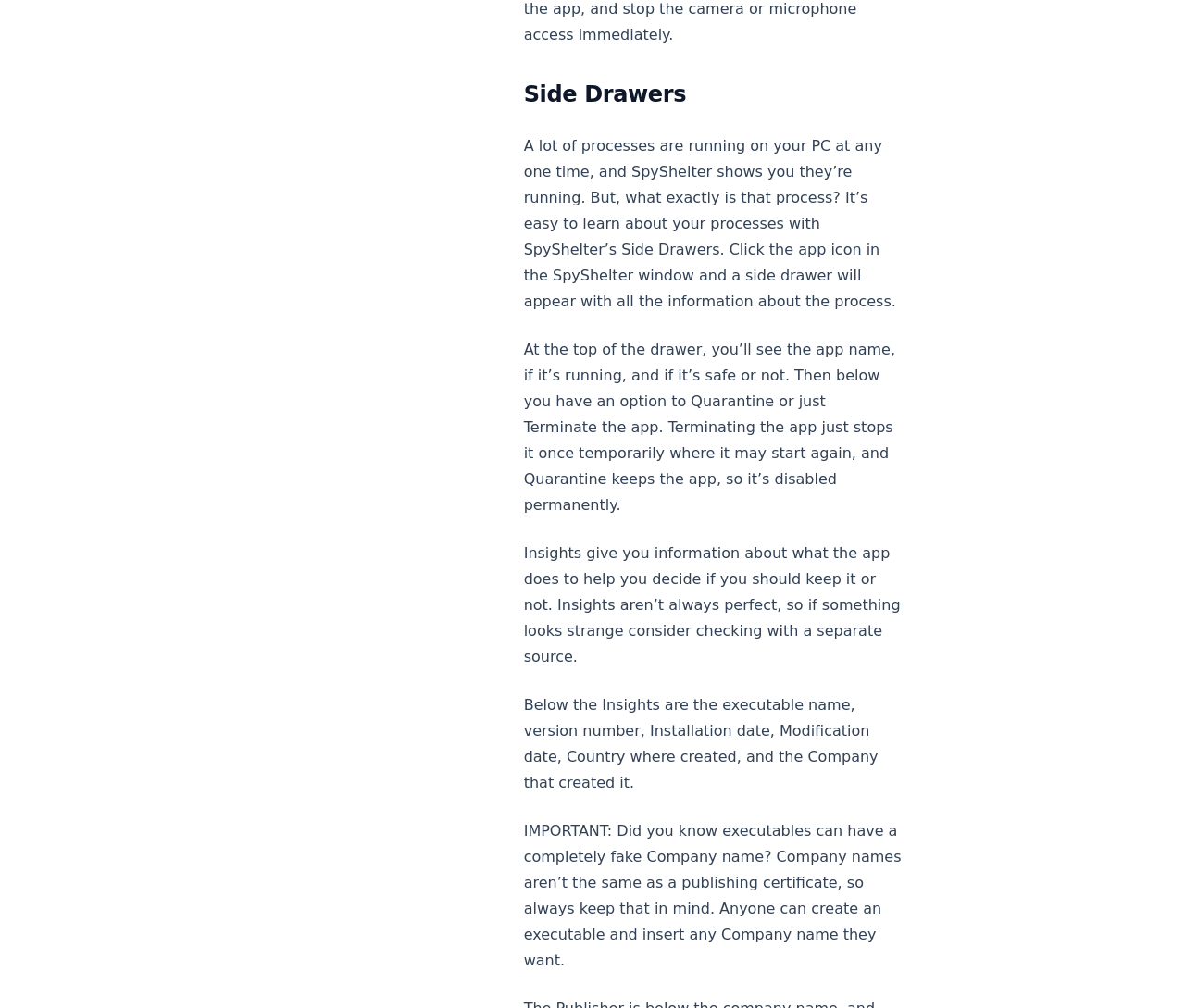Identify the bounding box coordinates of the area you need to click to perform the following instruction: "Visit the 'Uninstall page'".

[0.238, 0.556, 0.734, 0.6]